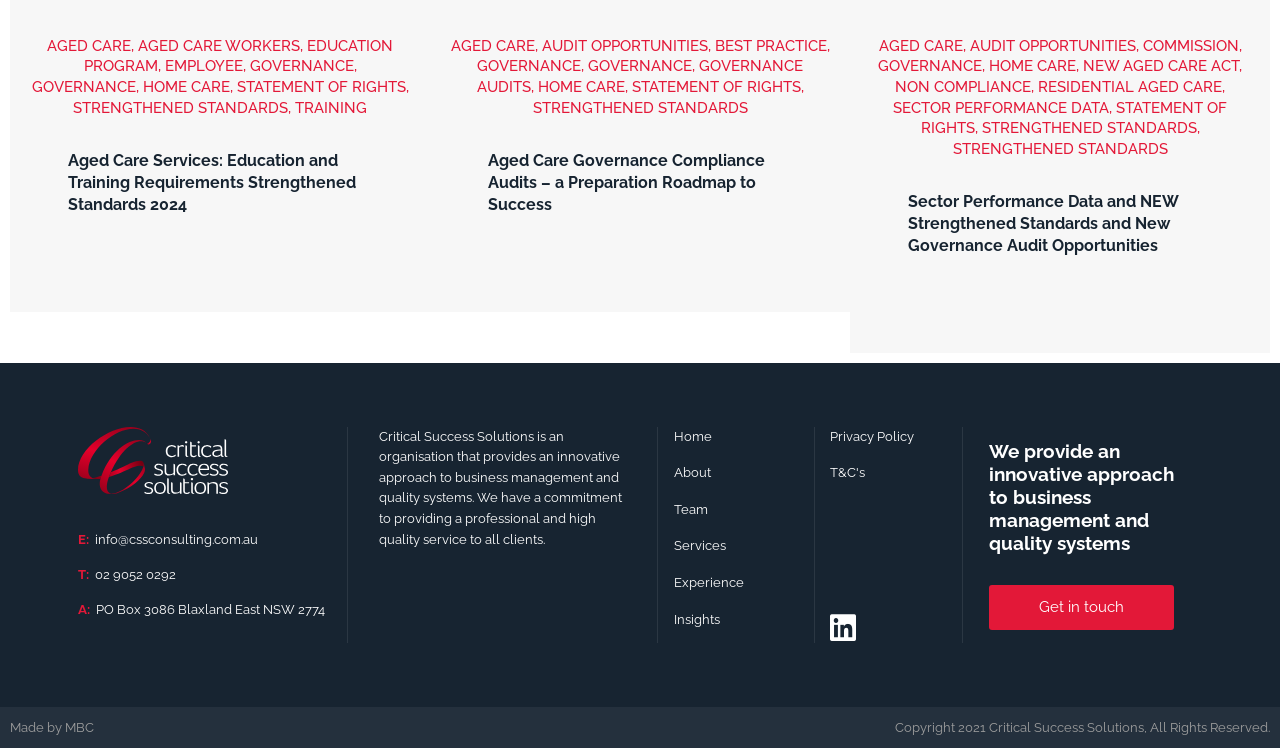Can you determine the bounding box coordinates of the area that needs to be clicked to fulfill the following instruction: "Click on 'Home'"?

[0.526, 0.57, 0.624, 0.598]